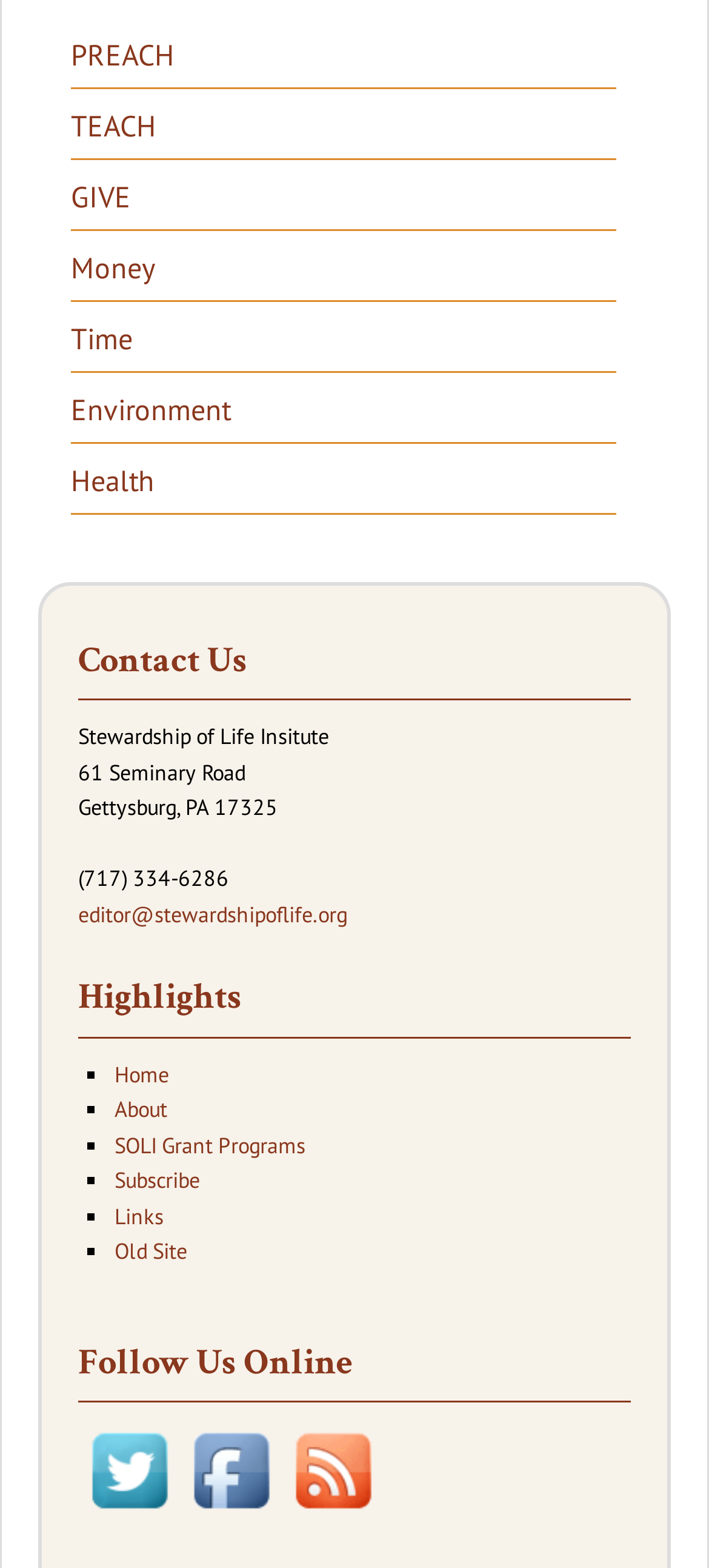Provide a brief response in the form of a single word or phrase:
How many social media platforms are listed?

3